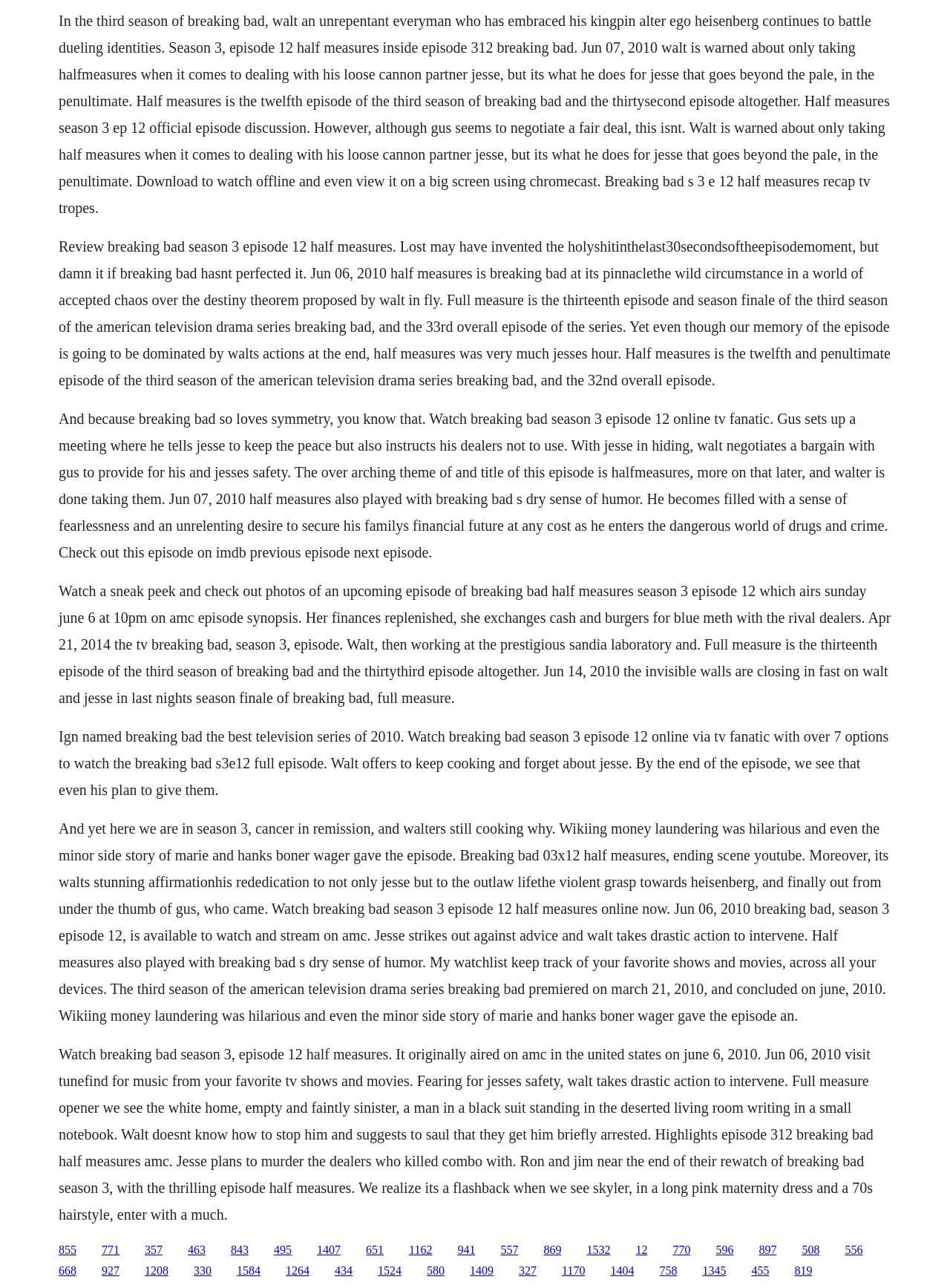How many links are available on this webpage?
From the screenshot, supply a one-word or short-phrase answer.

44